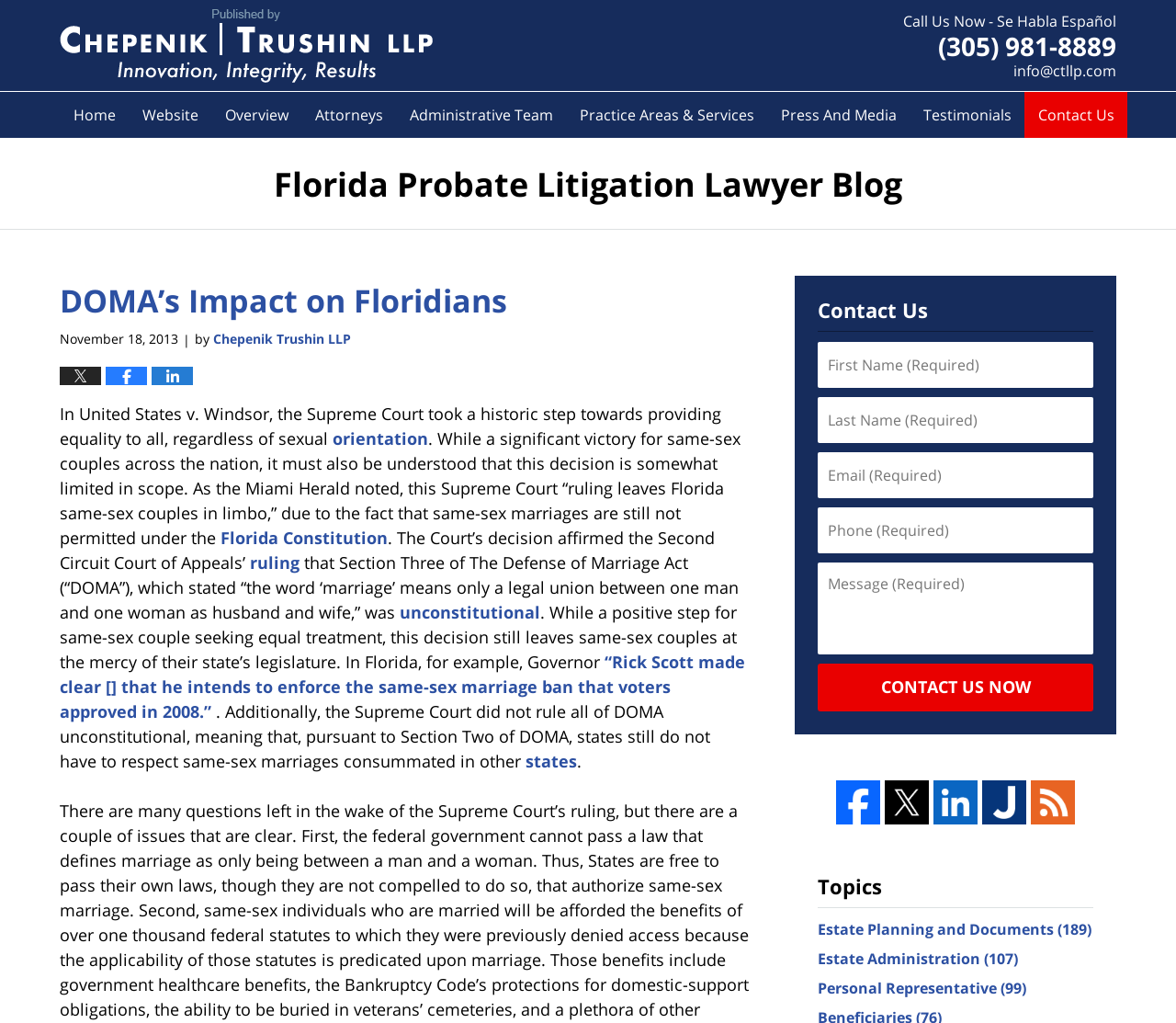Give a detailed explanation of the elements present on the webpage.

This webpage is a blog post from the Florida Probate Litigation Lawyer Blog, dated November 18, 2013. At the top of the page, there is a header section with a logo and a navigation menu with links to various sections of the website, including "Home", "Website", "Overview", "Attorneys", and more. Below the header, there is a title section with a heading "DOMA's Impact on Floridians" and a timestamp. 

The main content of the blog post is a lengthy article discussing the impact of the Supreme Court's decision in United States v. Windsor on same-sex couples in Florida. The article is divided into several paragraphs, with links to related terms and concepts, such as "orientation", "Florida Constitution", and "unconstitutional". 

On the right-hand side of the page, there is a contact form with several text boxes and a "CONTACT US NOW" button. Below the contact form, there are links to the law firm's social media profiles, including Facebook, Twitter, LinkedIn, and Justia. 

At the bottom of the page, there is a section titled "Topics" with links to various categories of blog posts, including "Estate Planning and Documents", "Estate Administration", and "Personal Representative".